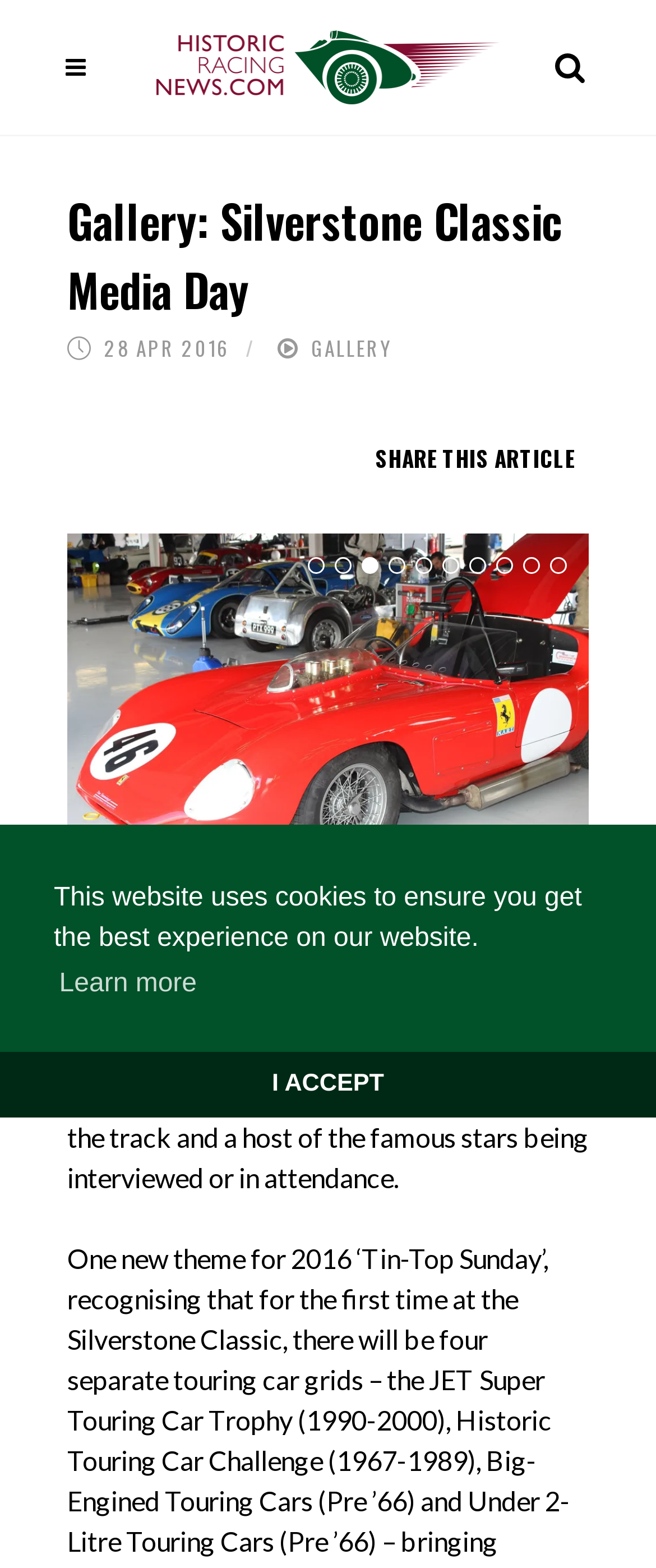Specify the bounding box coordinates for the region that must be clicked to perform the given instruction: "Search for something".

[0.038, 0.0, 0.962, 0.086]